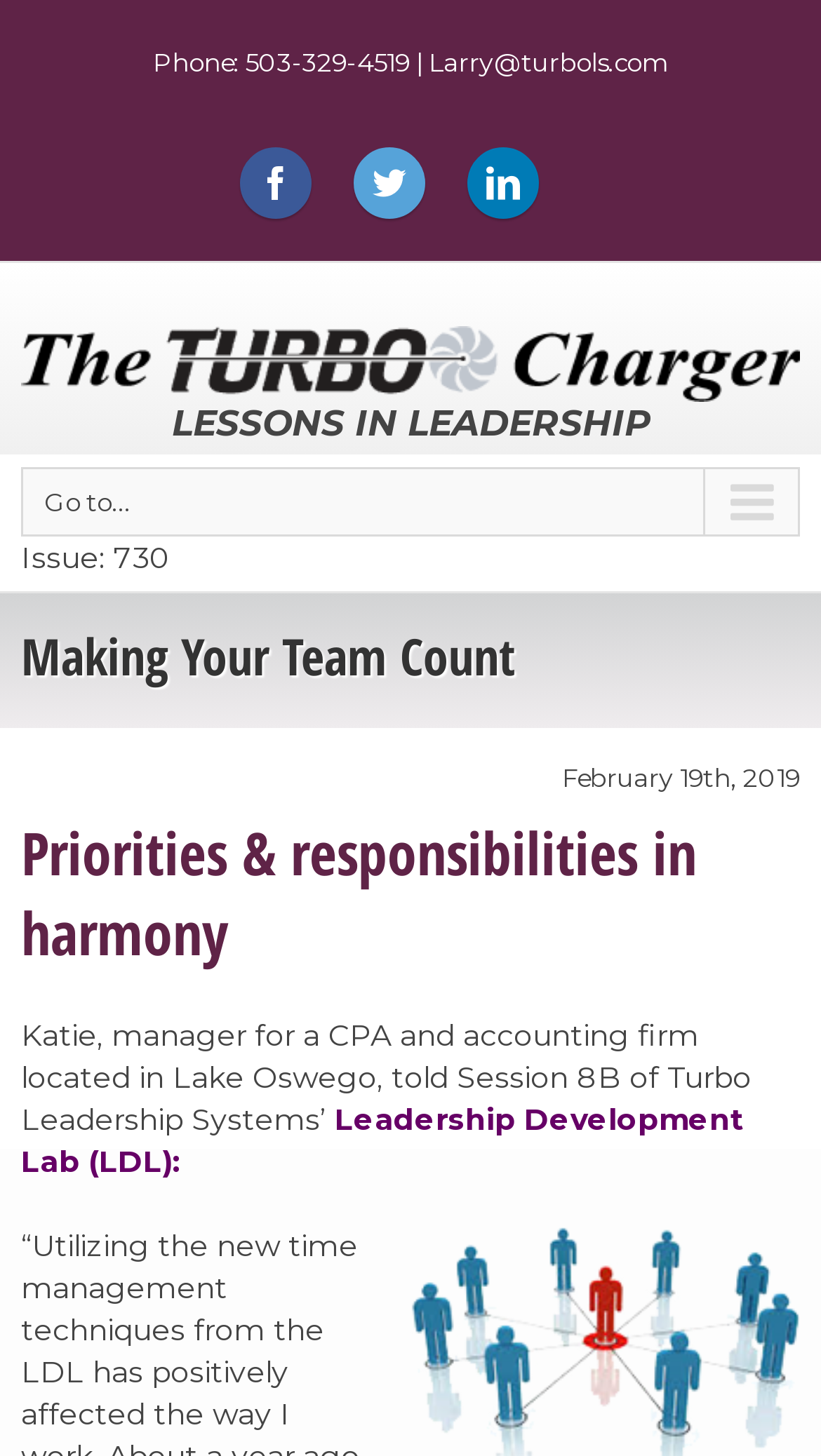Provide your answer in one word or a succinct phrase for the question: 
What is the name of the leadership development program mentioned?

Leadership Development Lab (LDL)